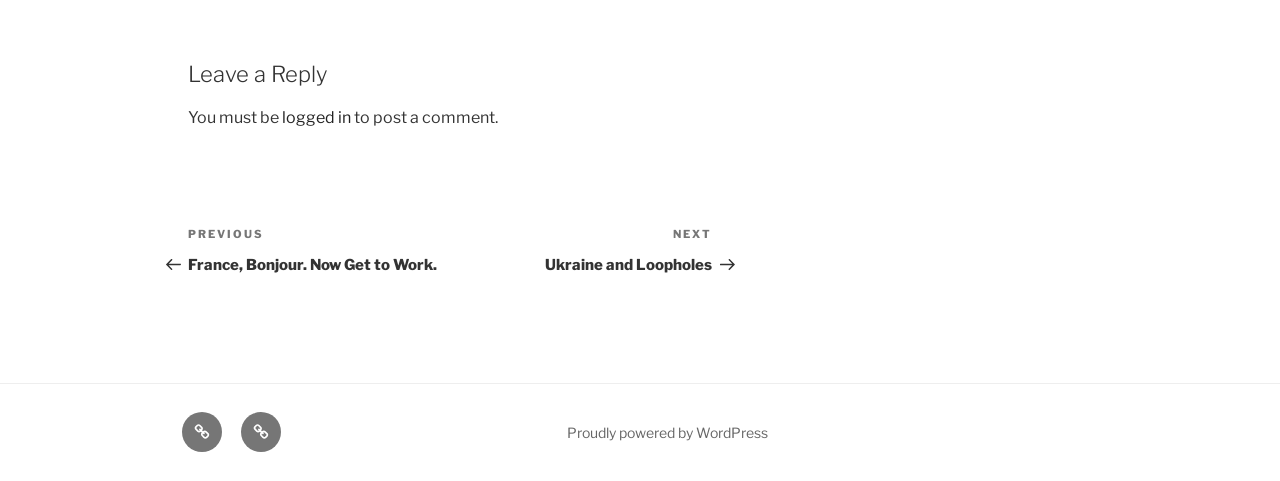Identify the bounding box for the UI element specified in this description: "Privacy". The coordinates must be four float numbers between 0 and 1, formatted as [left, top, right, bottom].

[0.142, 0.857, 0.173, 0.941]